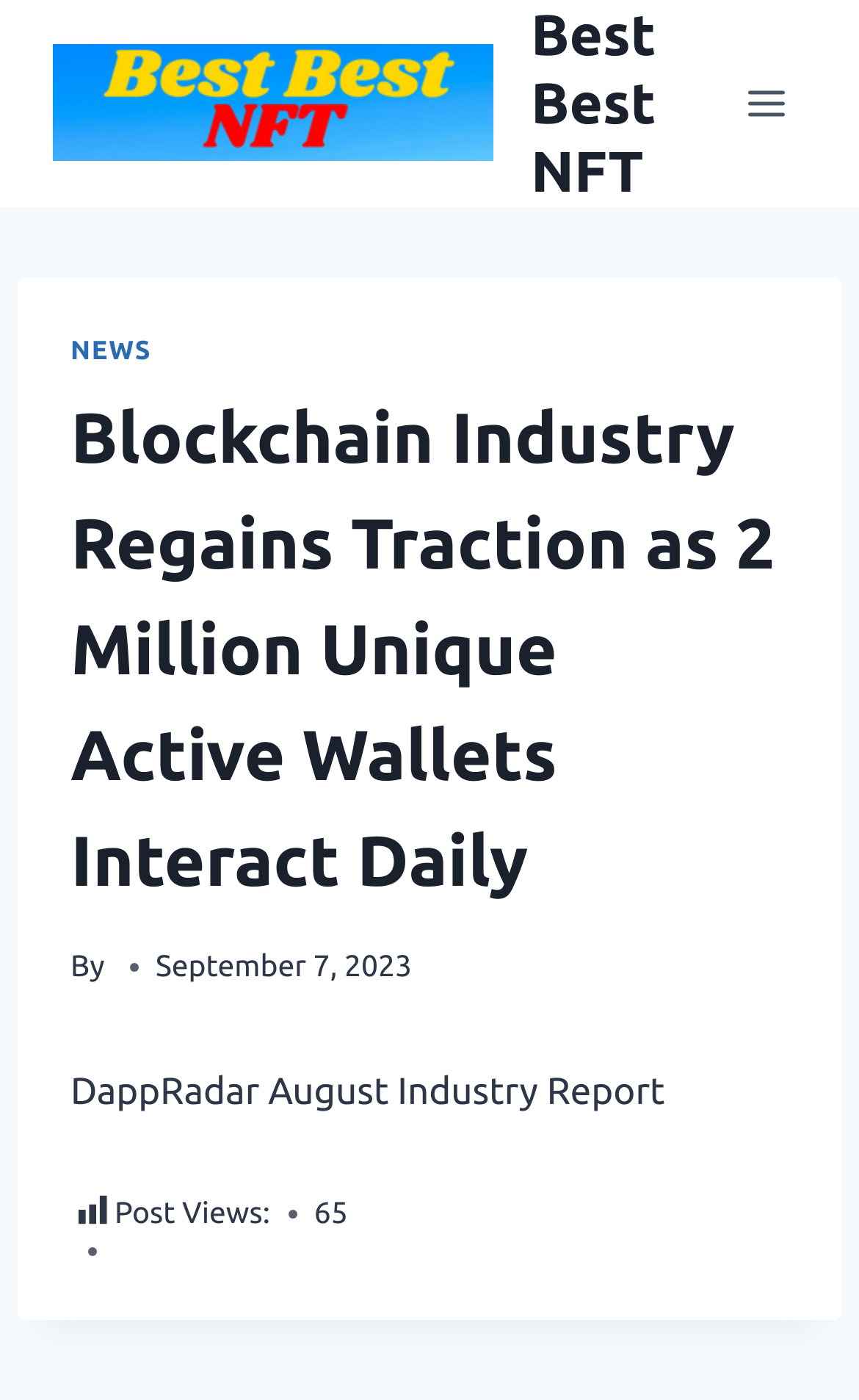What is the current number of unique active wallets?
Please ensure your answer is as detailed and informative as possible.

Based on the heading 'Blockchain Industry Regains Traction as 2 Million Unique Active Wallets Interact Daily', we can infer that the current number of unique active wallets is 2 million.